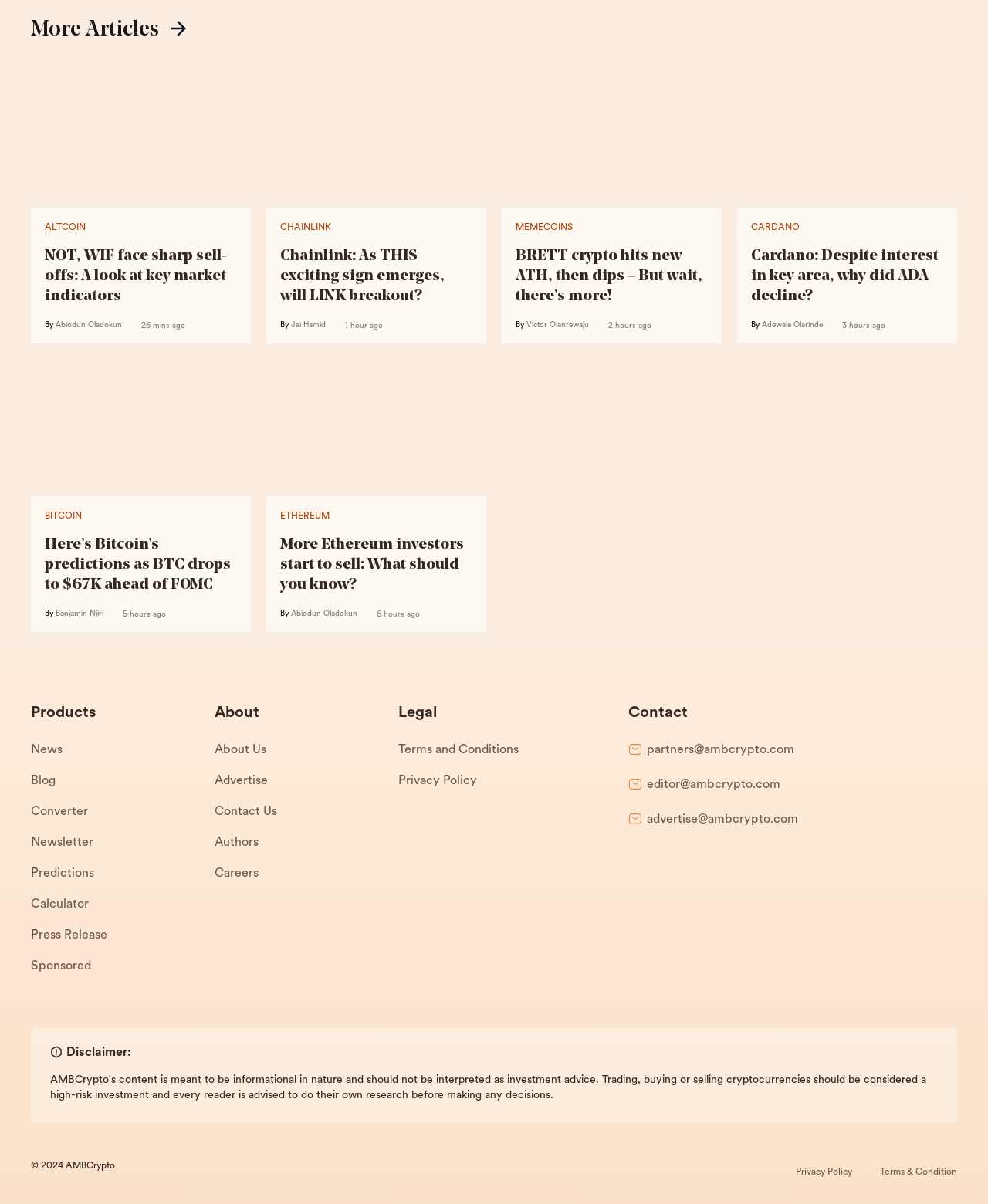Determine the bounding box coordinates of the element that should be clicked to execute the following command: "Learn more about the 'CARDANO' cryptocurrency".

[0.76, 0.185, 0.809, 0.193]